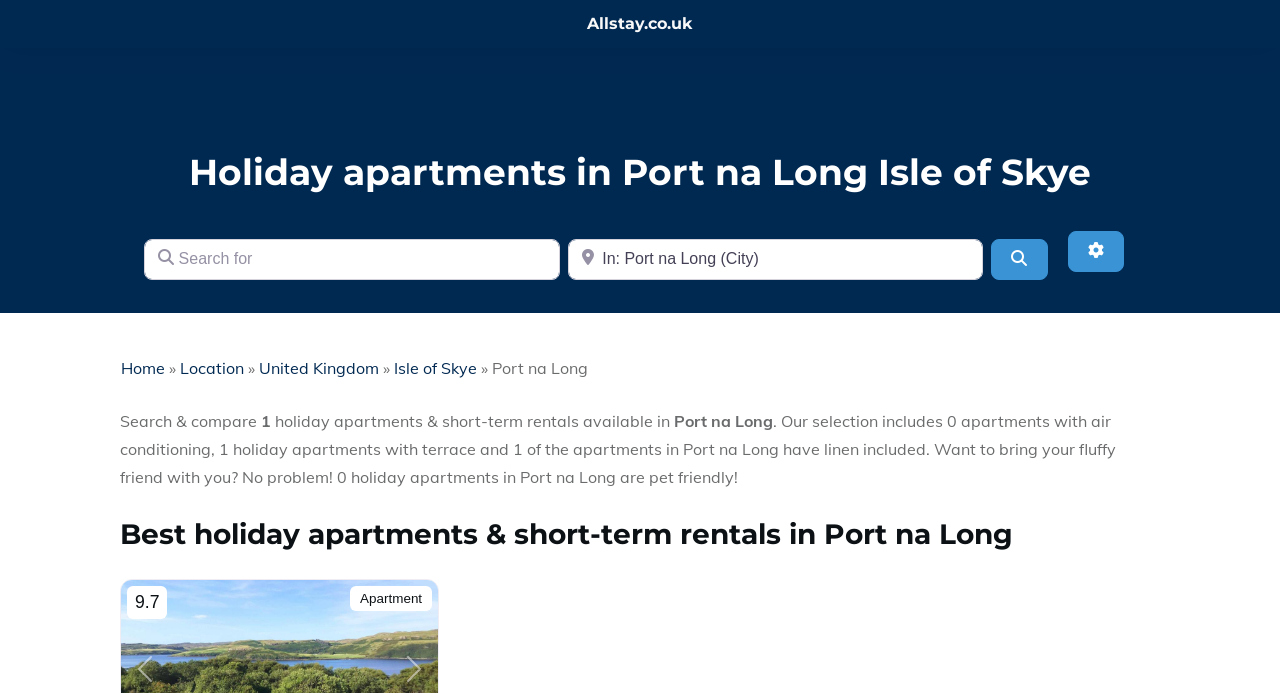How many holiday apartments are available in Port na Long?
Using the image as a reference, deliver a detailed and thorough answer to the question.

The answer can be found in the text 'Our selection includes 0 apartments with air conditioning, 1 holiday apartments with terrace and 1 of the apartments in Port na Long have linen included.' which indicates that there are 0 holiday apartments available in Port na Long.